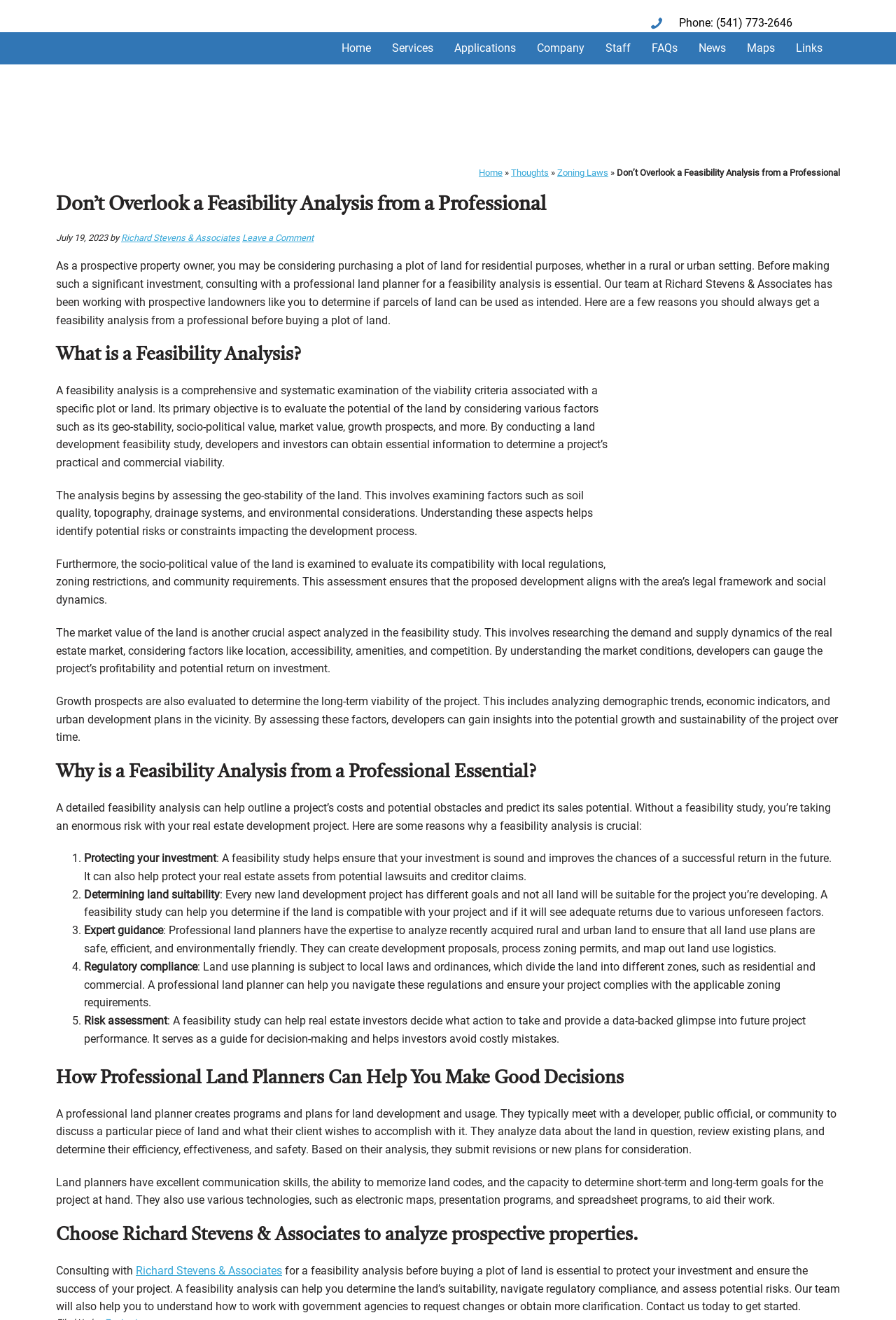Answer in one word or a short phrase: 
What is the purpose of a feasibility analysis?

To evaluate the potential of the land